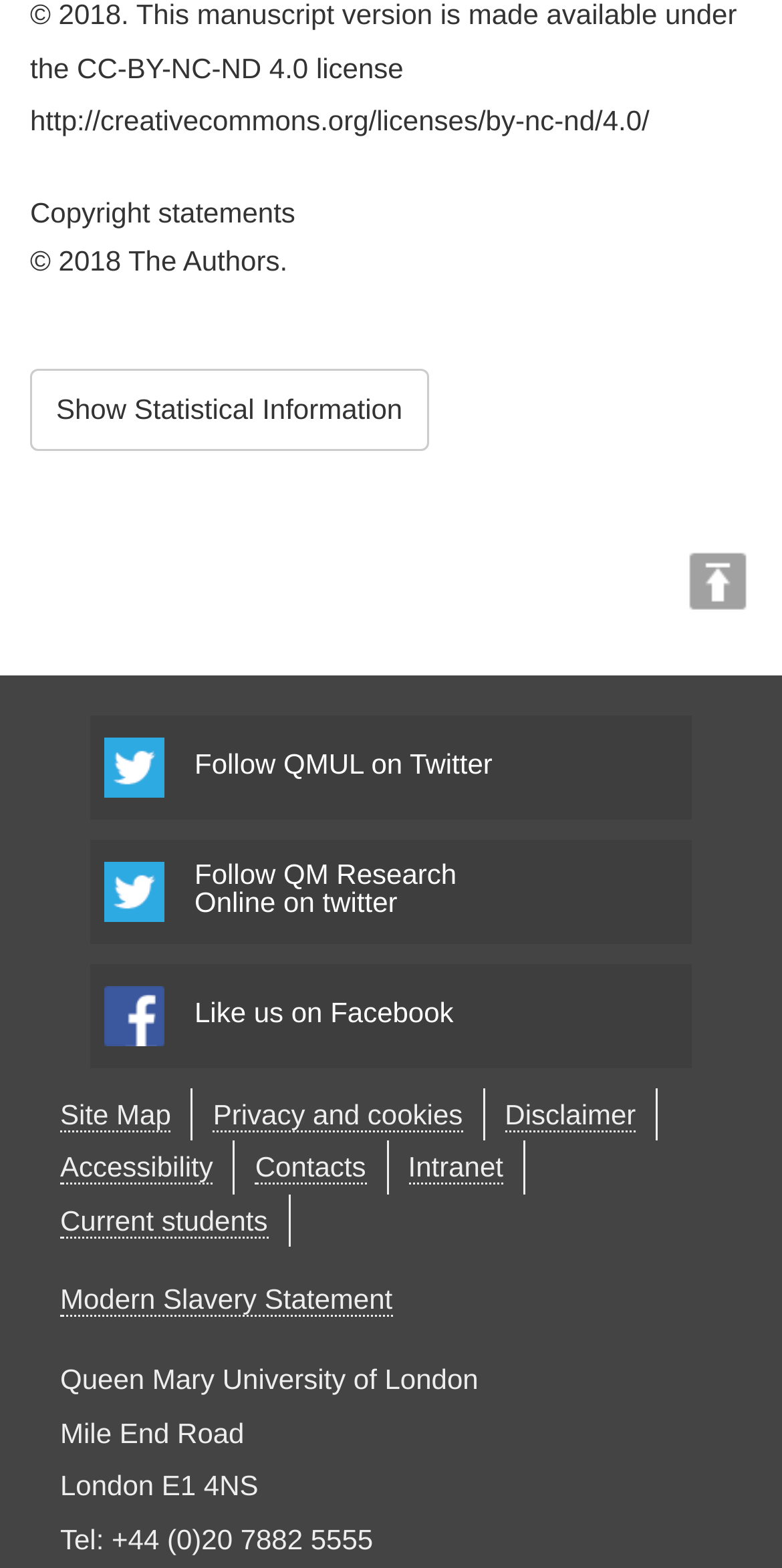Can you identify the bounding box coordinates of the clickable region needed to carry out this instruction: 'Show statistical information'? The coordinates should be four float numbers within the range of 0 to 1, stated as [left, top, right, bottom].

[0.038, 0.235, 0.548, 0.287]